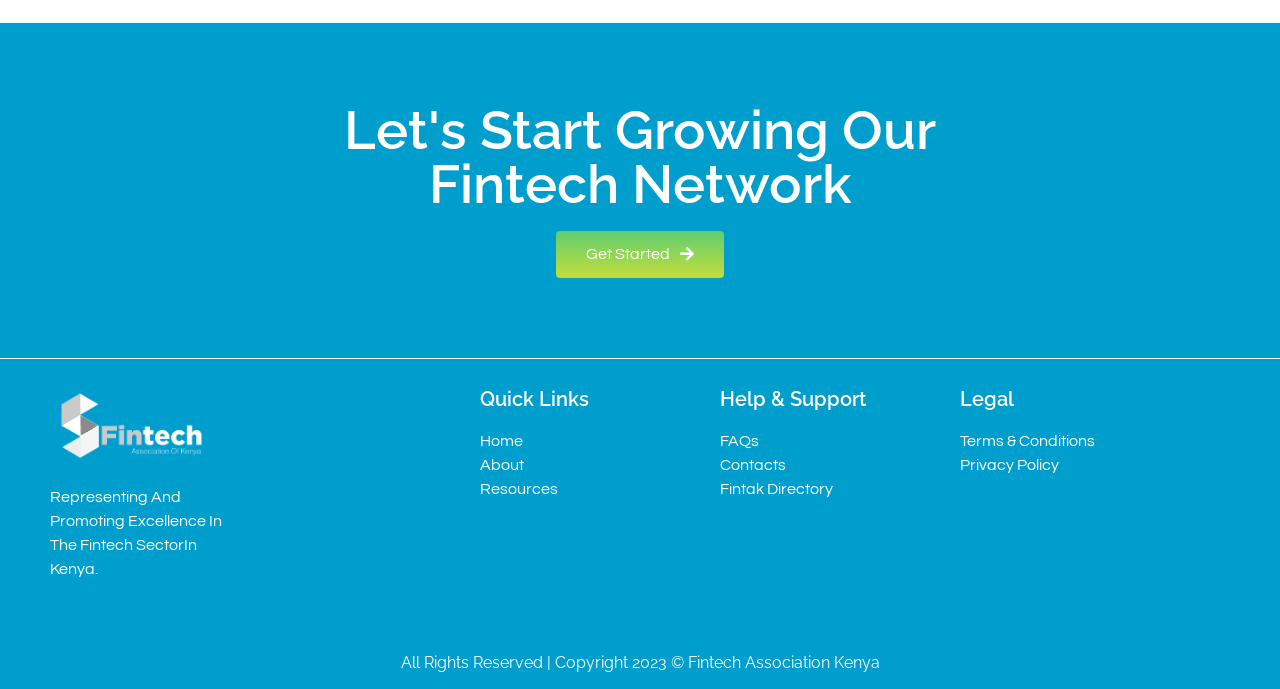Identify the bounding box coordinates for the region to click in order to carry out this instruction: "Click on Get Started". Provide the coordinates using four float numbers between 0 and 1, formatted as [left, top, right, bottom].

[0.434, 0.336, 0.566, 0.404]